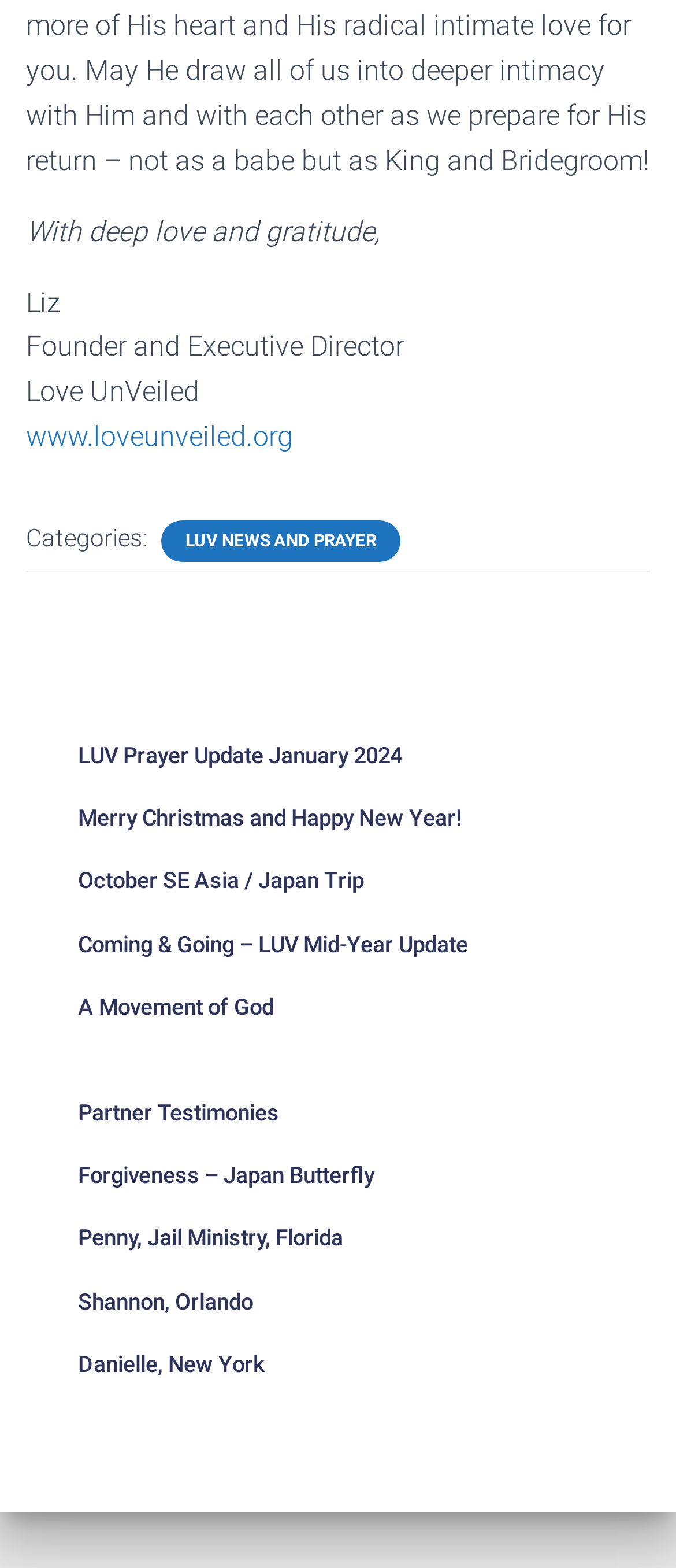Identify the bounding box coordinates for the region of the element that should be clicked to carry out the instruction: "check the LUV Prayer Update January 2024". The bounding box coordinates should be four float numbers between 0 and 1, i.e., [left, top, right, bottom].

[0.115, 0.473, 0.595, 0.49]